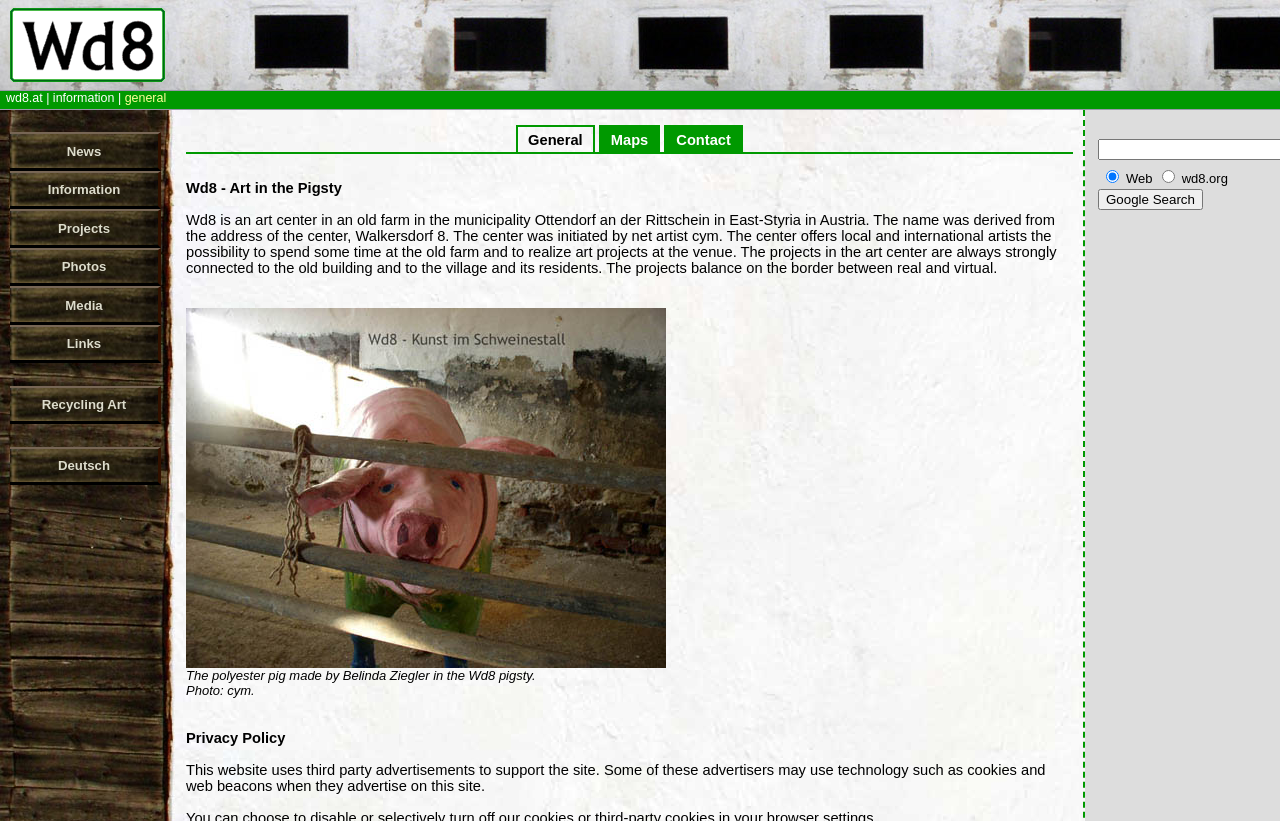Describe the webpage meticulously, covering all significant aspects.

The webpage is about Wd8, an art center located in an old farm in East-Styria, Austria. At the top left corner, there is the Wd8 logo, an image, accompanied by a link to the website "wd8.at" and a separator. Below this, there are several links, including "News", "Information", "Projects", "Photos", "Media", "Links", "Recycling Art", and "Deutsch", which are aligned vertically on the left side of the page.

On the right side of the page, there is a search bar with two radio buttons, one for searching the web and the other for searching wd8.org. Below the search bar, there are three links: "General", "Maps", and "Contact".

The main content of the page is a description of Wd8, which is an art center that offers local and international artists the opportunity to work on projects at the old farm. The projects are connected to the building and the village. Below the description, there is an image of the art center, followed by a caption describing a polyester pig made by Belinda Ziegler. The caption also credits the photo to "cym".

At the bottom of the page, there are two paragraphs of text, one about the website's privacy policy and the other about the use of third-party advertisements on the site.